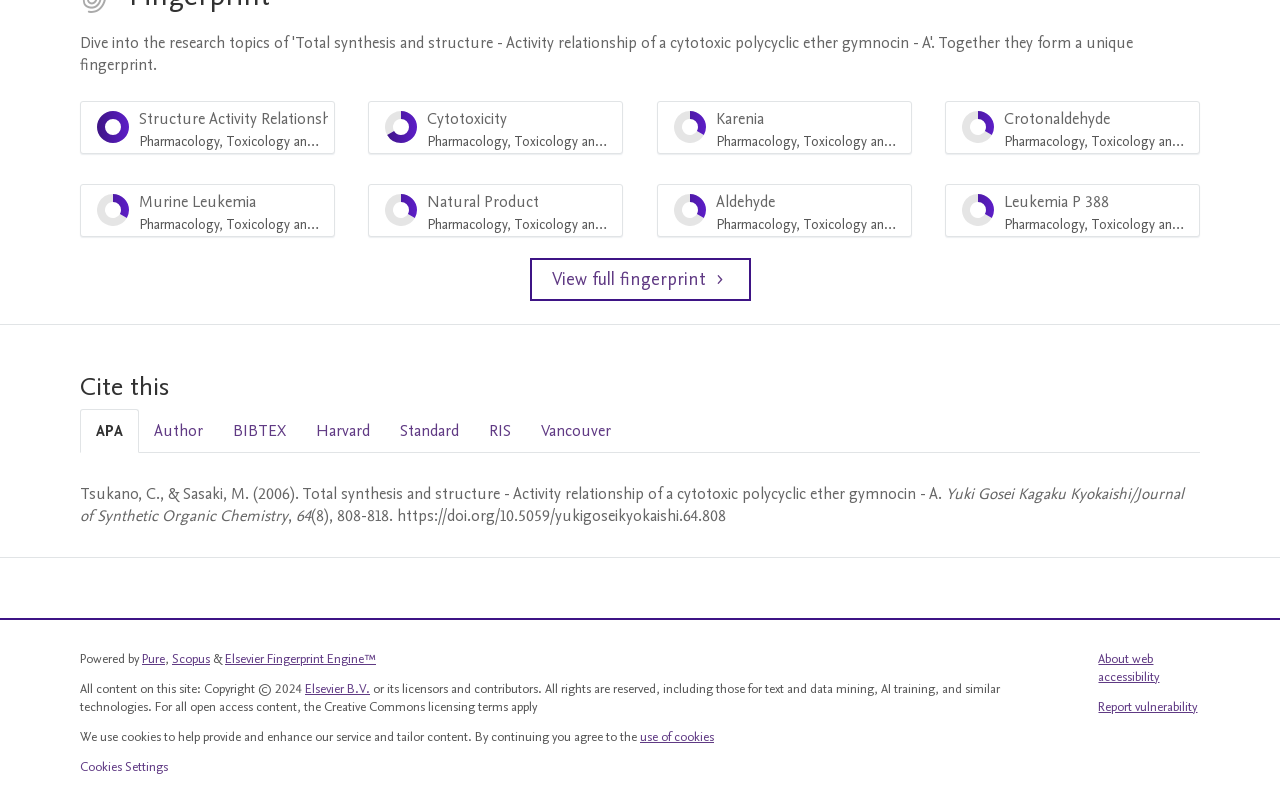Pinpoint the bounding box coordinates of the element to be clicked to execute the instruction: "Cite this in APA style".

[0.062, 0.52, 0.109, 0.575]